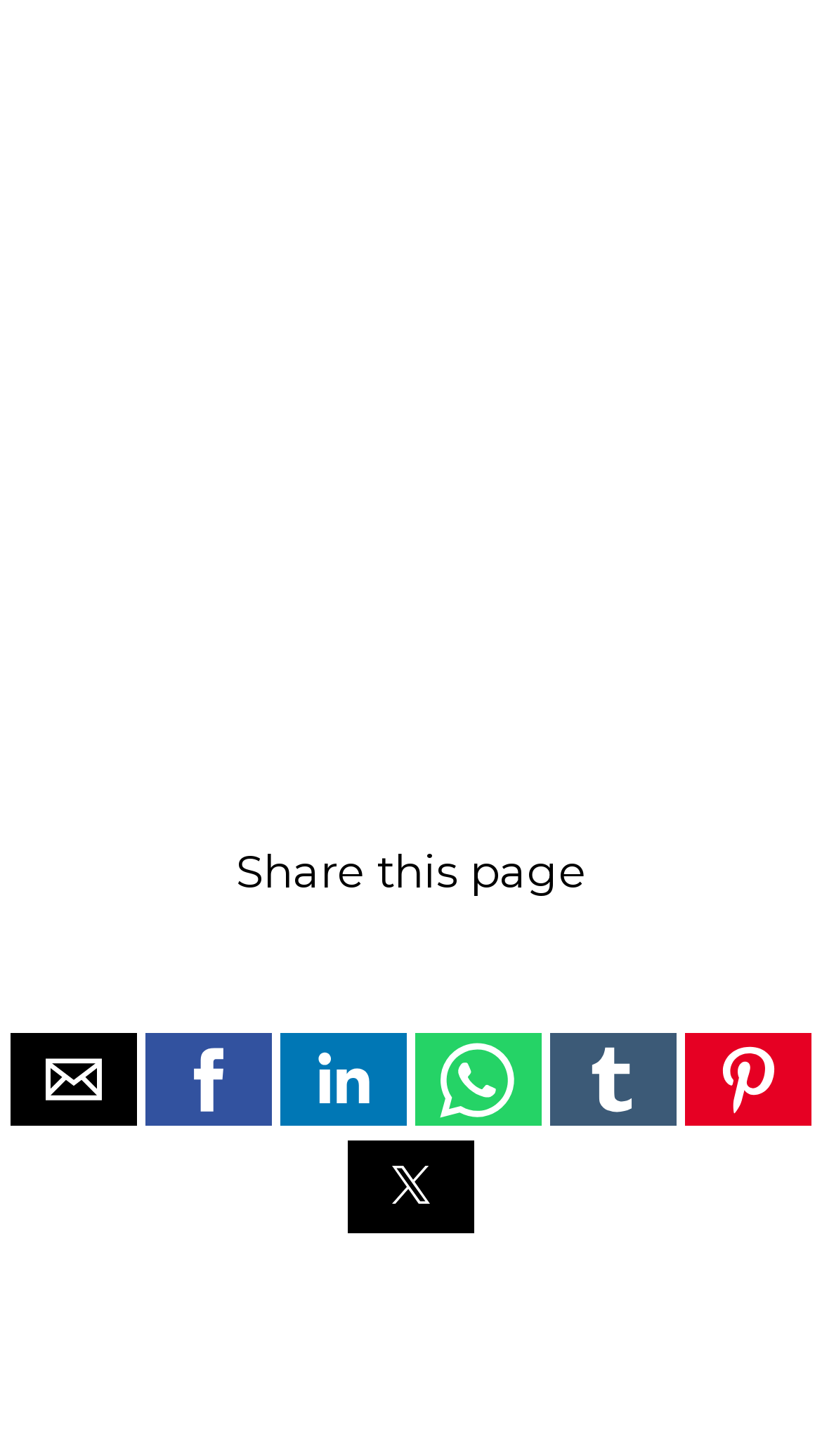What is the position of the Share by whatsapp button?
We need a detailed and exhaustive answer to the question. Please elaborate.

I compared the y1 and y2 coordinates of the Share by whatsapp button with other share buttons and found that it is positioned below the Share by linkedin button.